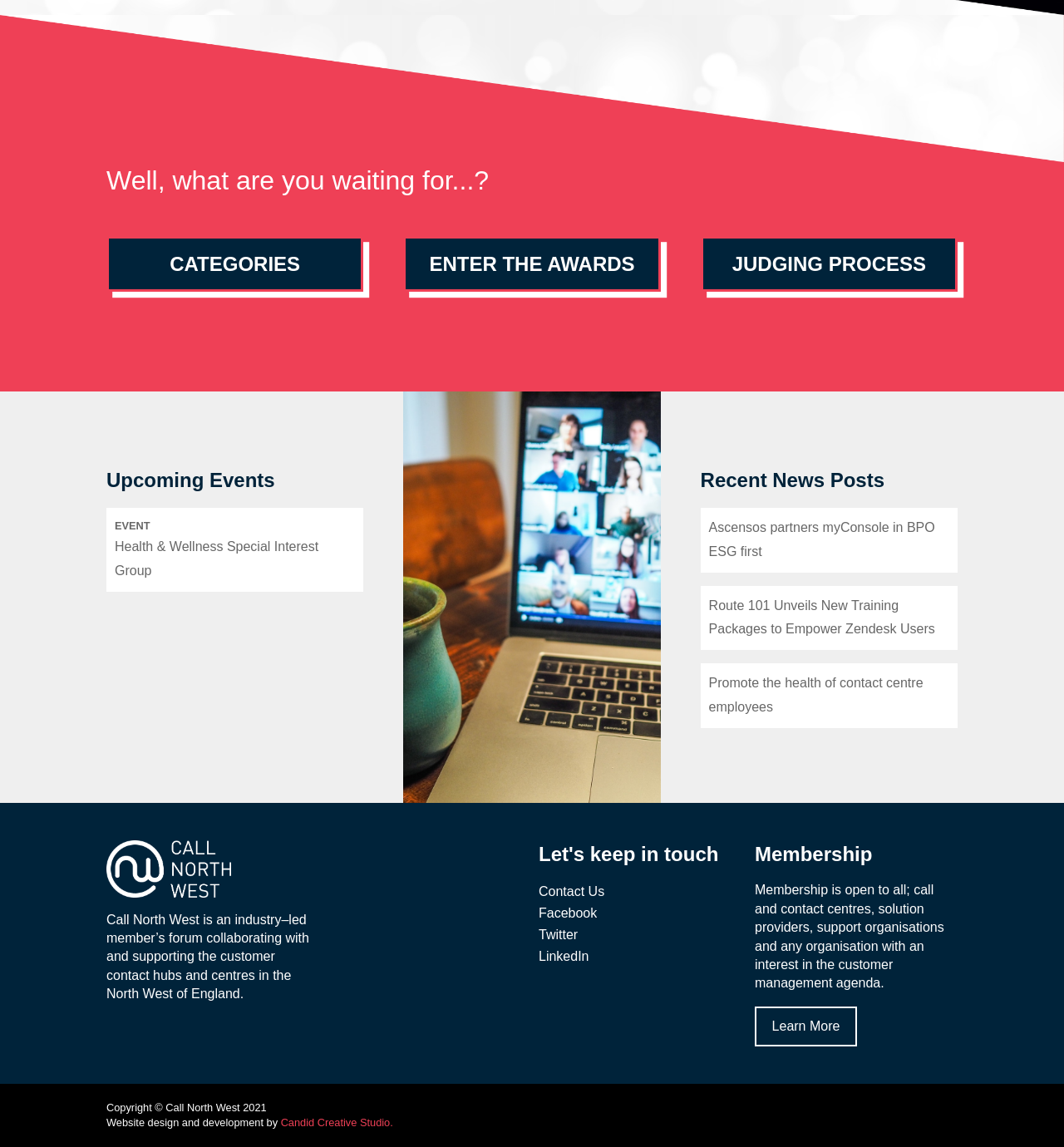Locate the bounding box coordinates of the clickable region necessary to complete the following instruction: "View recent news posts". Provide the coordinates in the format of four float numbers between 0 and 1, i.e., [left, top, right, bottom].

[0.658, 0.407, 0.9, 0.431]